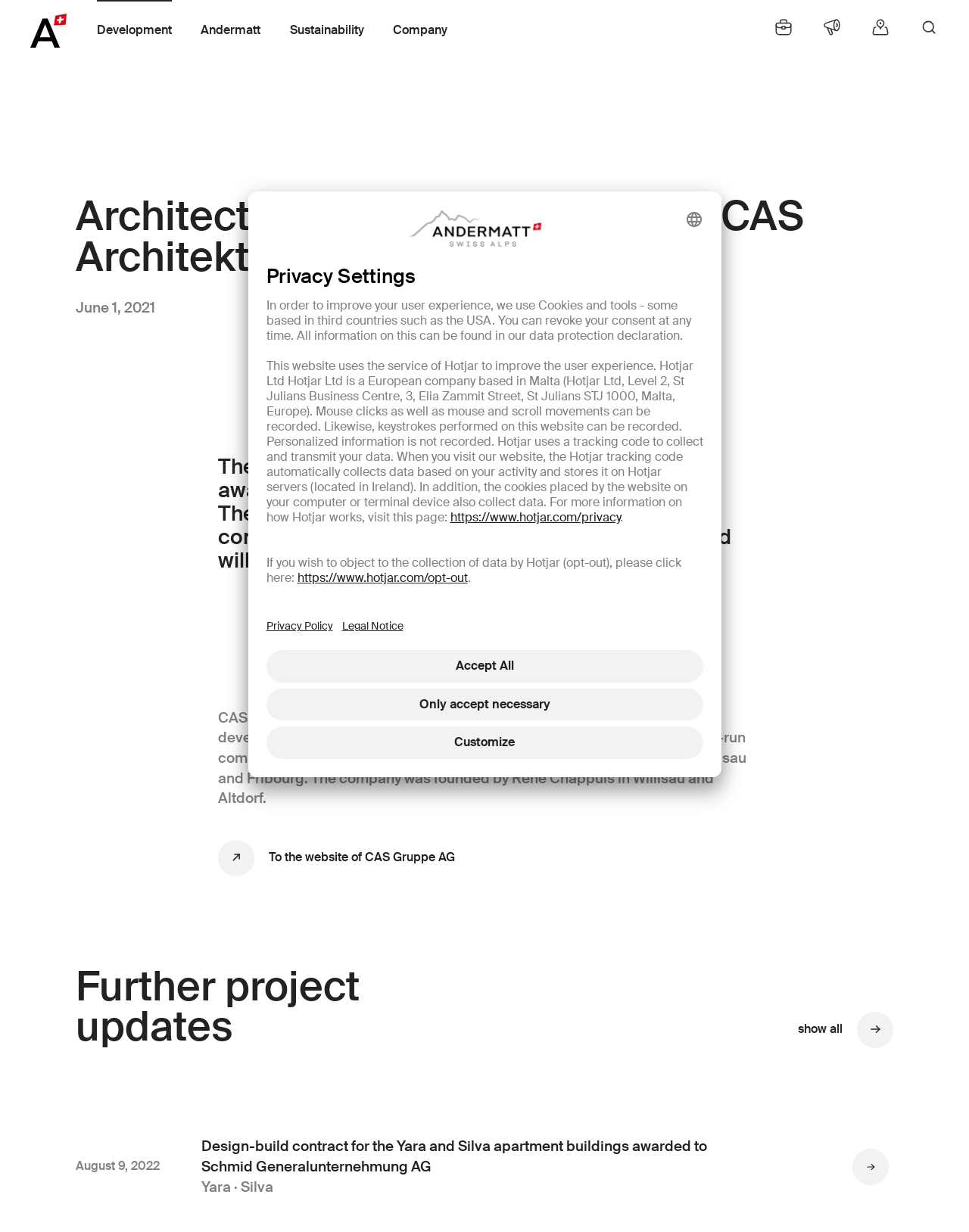Identify the bounding box coordinates of the region that needs to be clicked to carry out this instruction: "Open the language selection dropdown". Provide these coordinates as four float numbers ranging from 0 to 1, i.e., [left, top, right, bottom].

[0.707, 0.171, 0.725, 0.186]